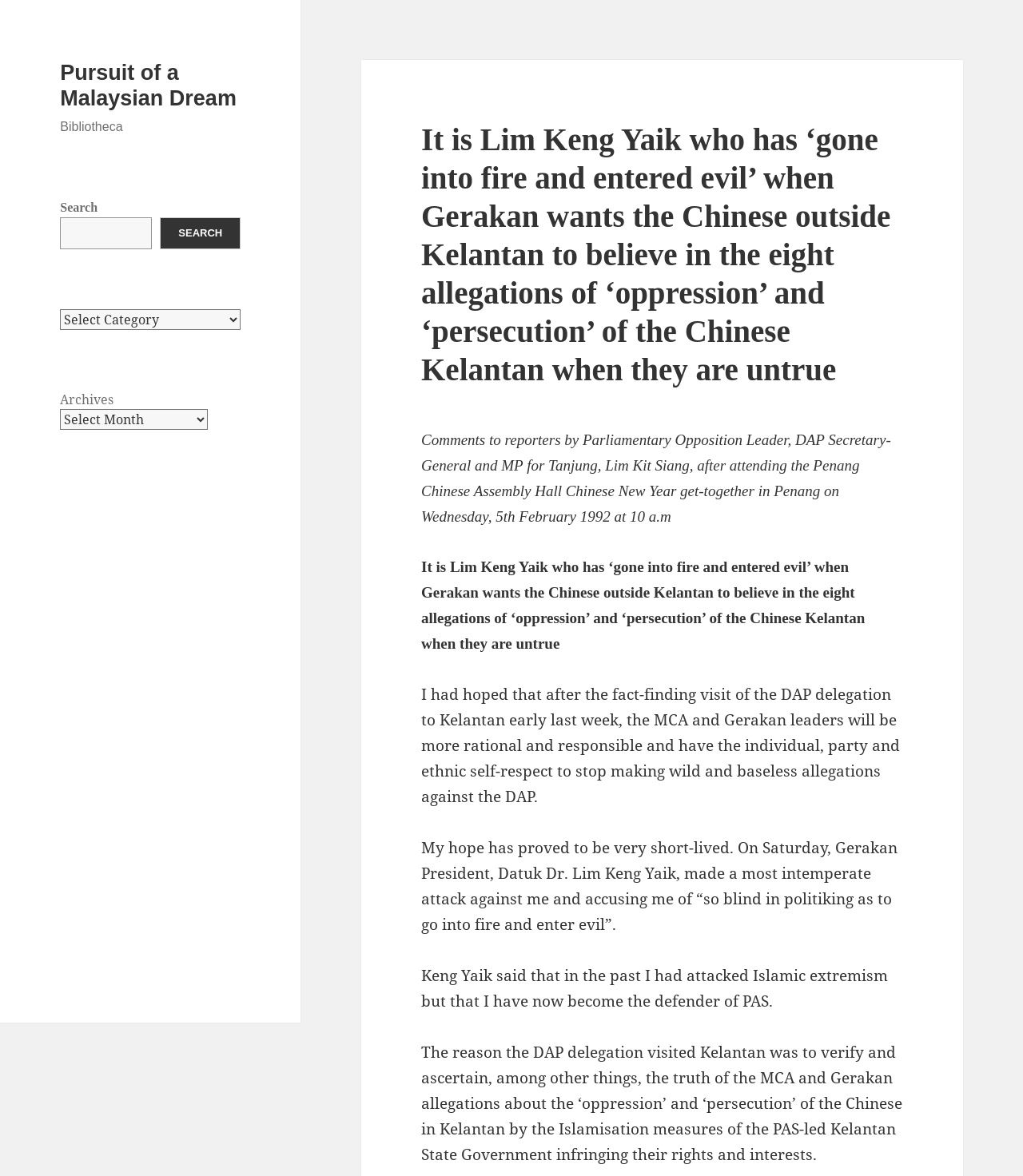Find the primary header on the webpage and provide its text.

It is Lim Keng Yaik who has ‘gone into fire and entered evil’ when Gerakan wants the Chinese outside Kelantan to believe in the eight allegations of ‘oppression’ and ‘persecution’ of the Chinese Kelantan when they are untrue